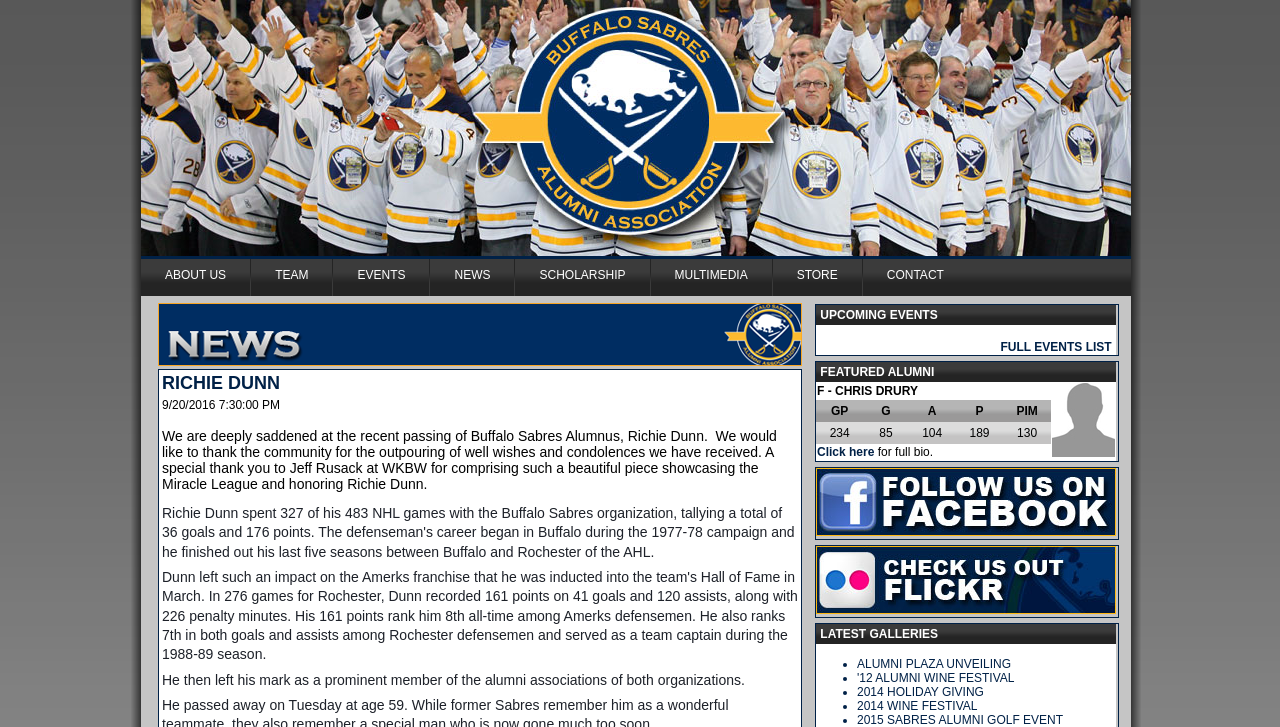Extract the bounding box coordinates for the HTML element that matches this description: "'12 Alumni Wine Festival". The coordinates should be four float numbers between 0 and 1, i.e., [left, top, right, bottom].

[0.67, 0.923, 0.793, 0.942]